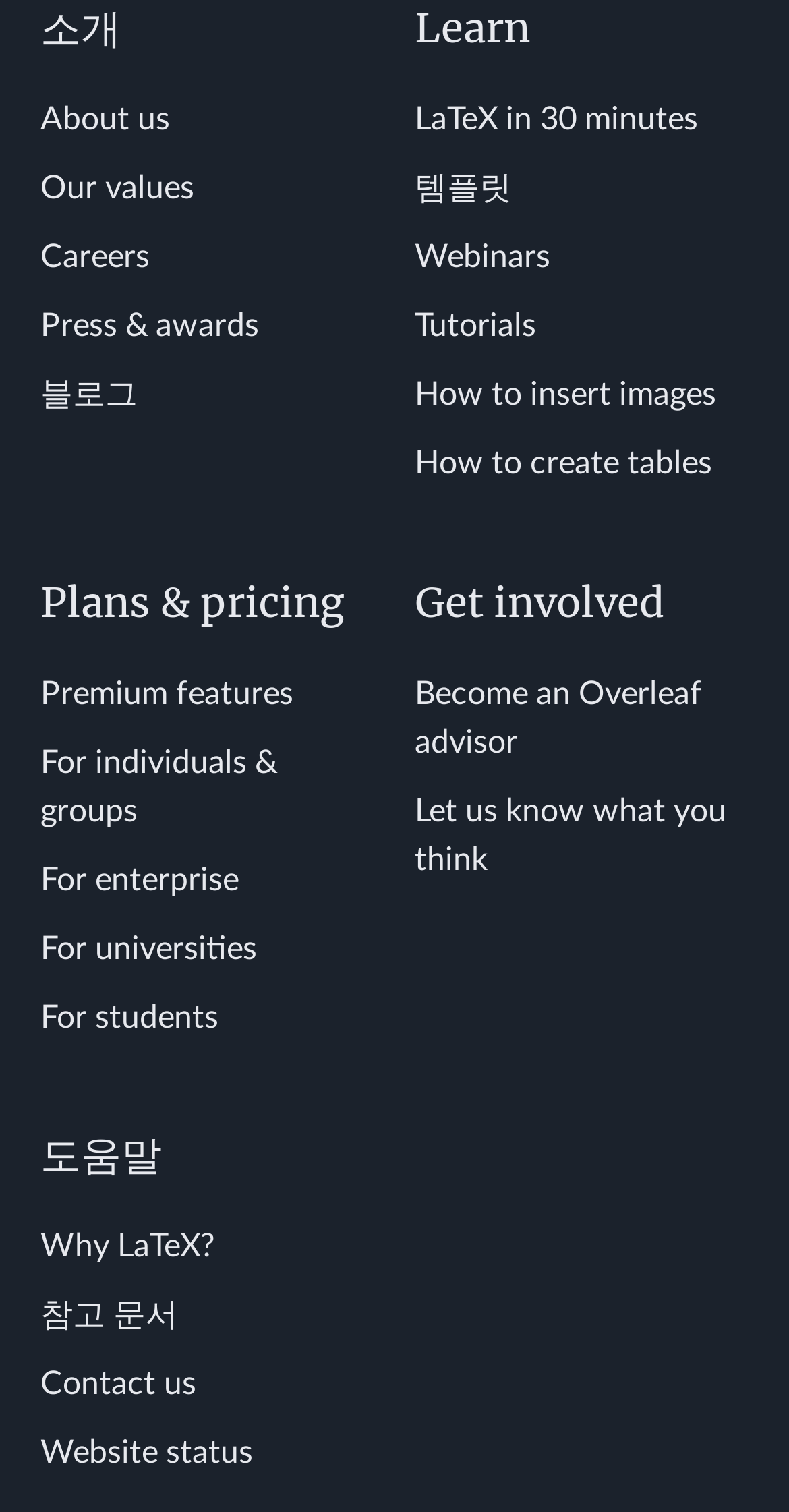Return the bounding box coordinates of the UI element that corresponds to this description: "Cookie Settings". The coordinates must be given as four float numbers in the range of 0 and 1, [left, top, right, bottom].

None